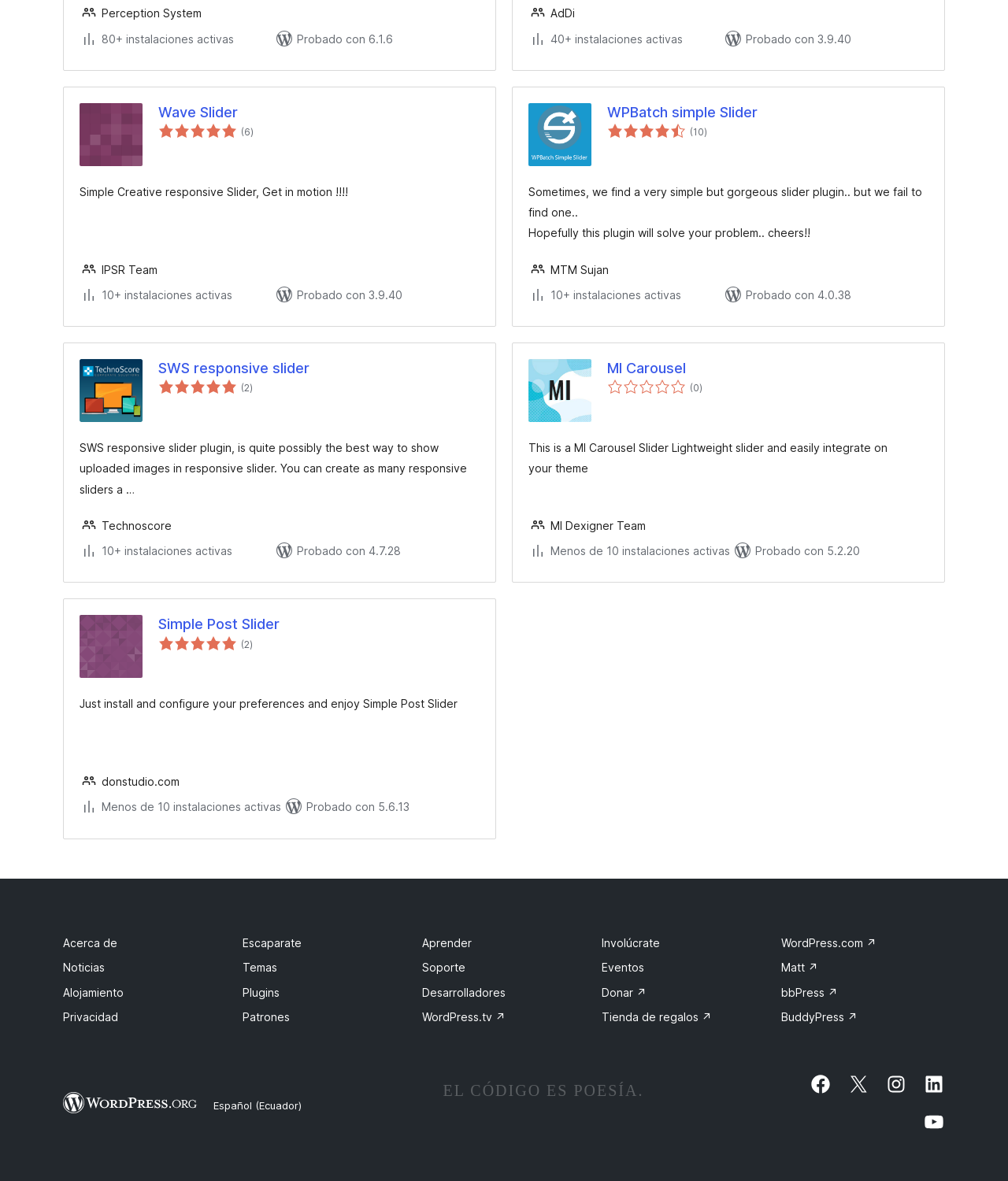Bounding box coordinates must be specified in the format (top-left x, top-left y, bottom-right x, bottom-right y). All values should be floating point numbers between 0 and 1. What are the bounding box coordinates of the UI element described as: Wave Slider

[0.157, 0.087, 0.476, 0.103]